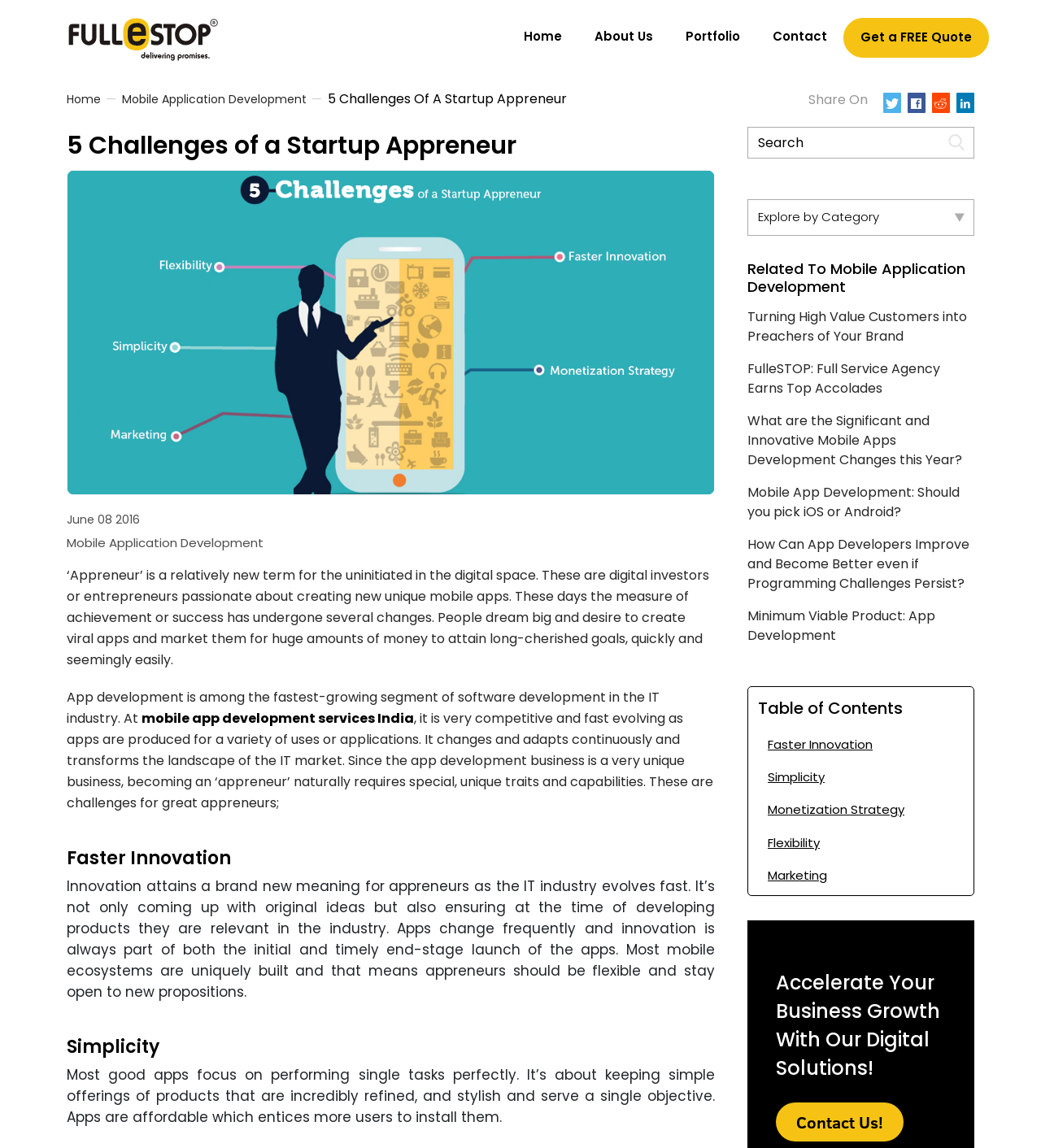Locate the UI element described by Mobile Application Development and provide its bounding box coordinates. Use the format (top-left x, top-left y, bottom-right x, bottom-right y) with all values as floating point numbers between 0 and 1.

[0.117, 0.079, 0.295, 0.093]